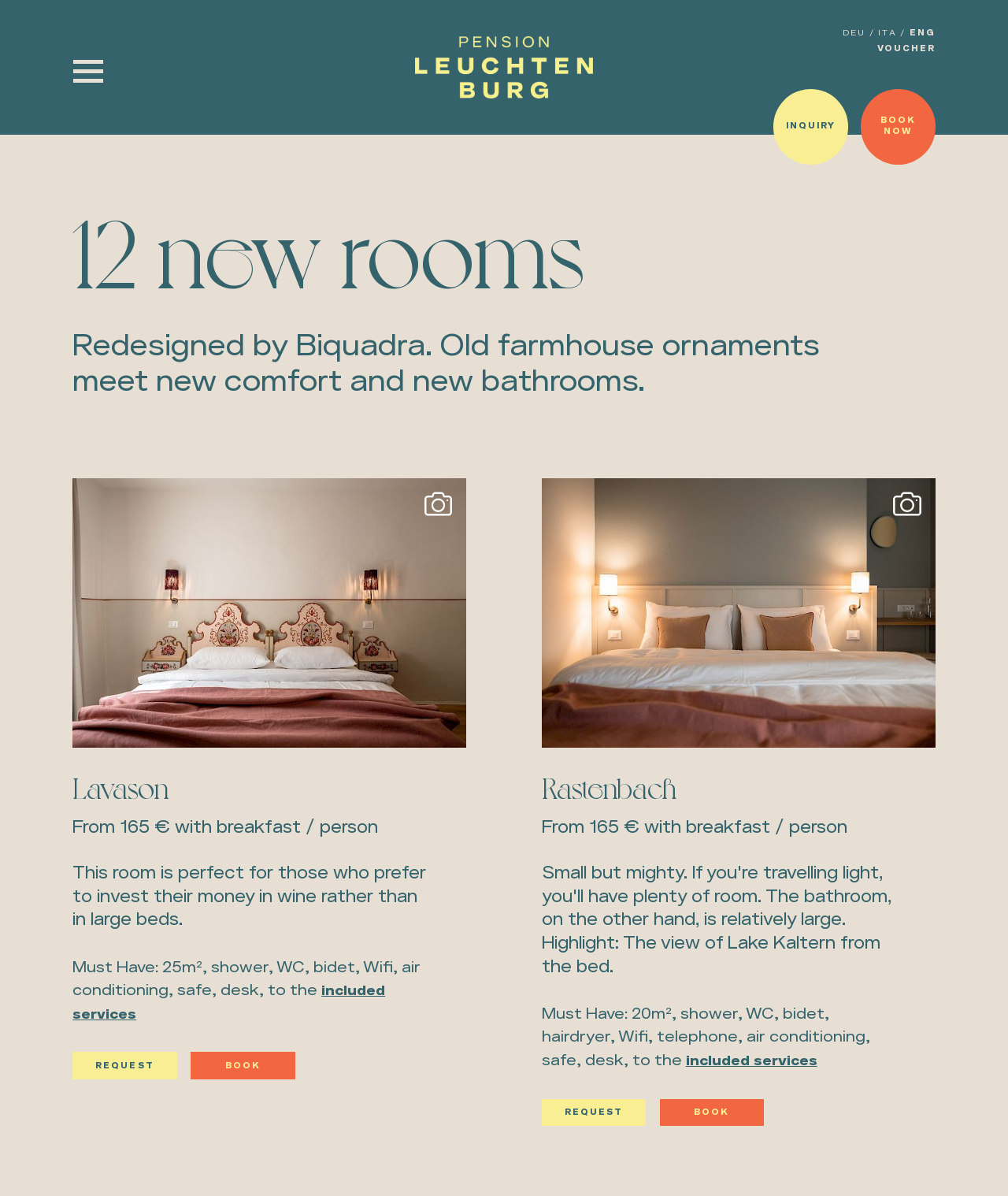What is the text of the webpage's headline?

12 new rooms